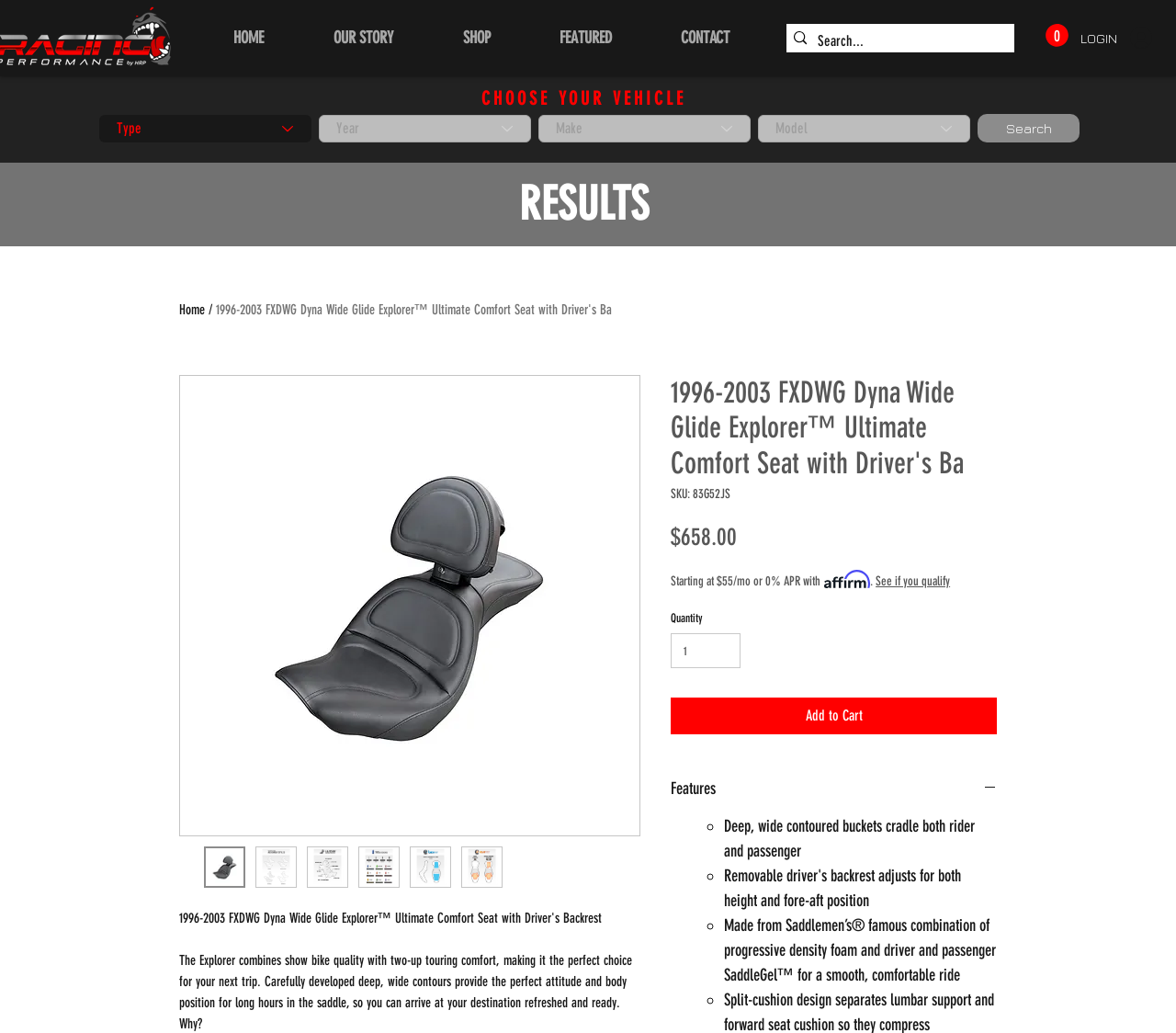How many items can be added to the cart at once?
With the help of the image, please provide a detailed response to the question.

The quantity spin button allows users to select a quantity between 1 and 99999, indicating that up to 99999 items can be added to the cart at once.